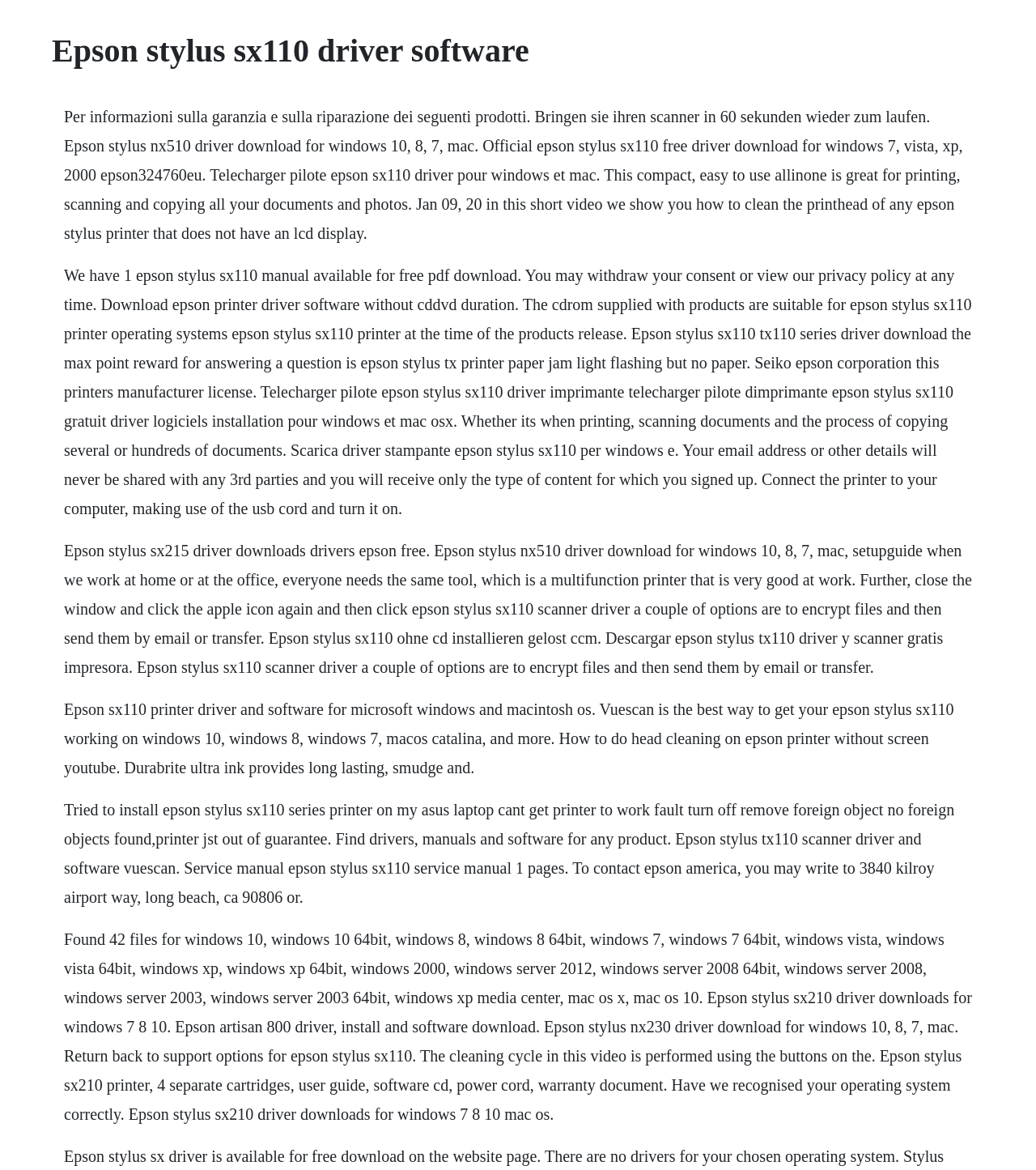Identify and provide the main heading of the webpage.

Epson stylus sx110 driver software